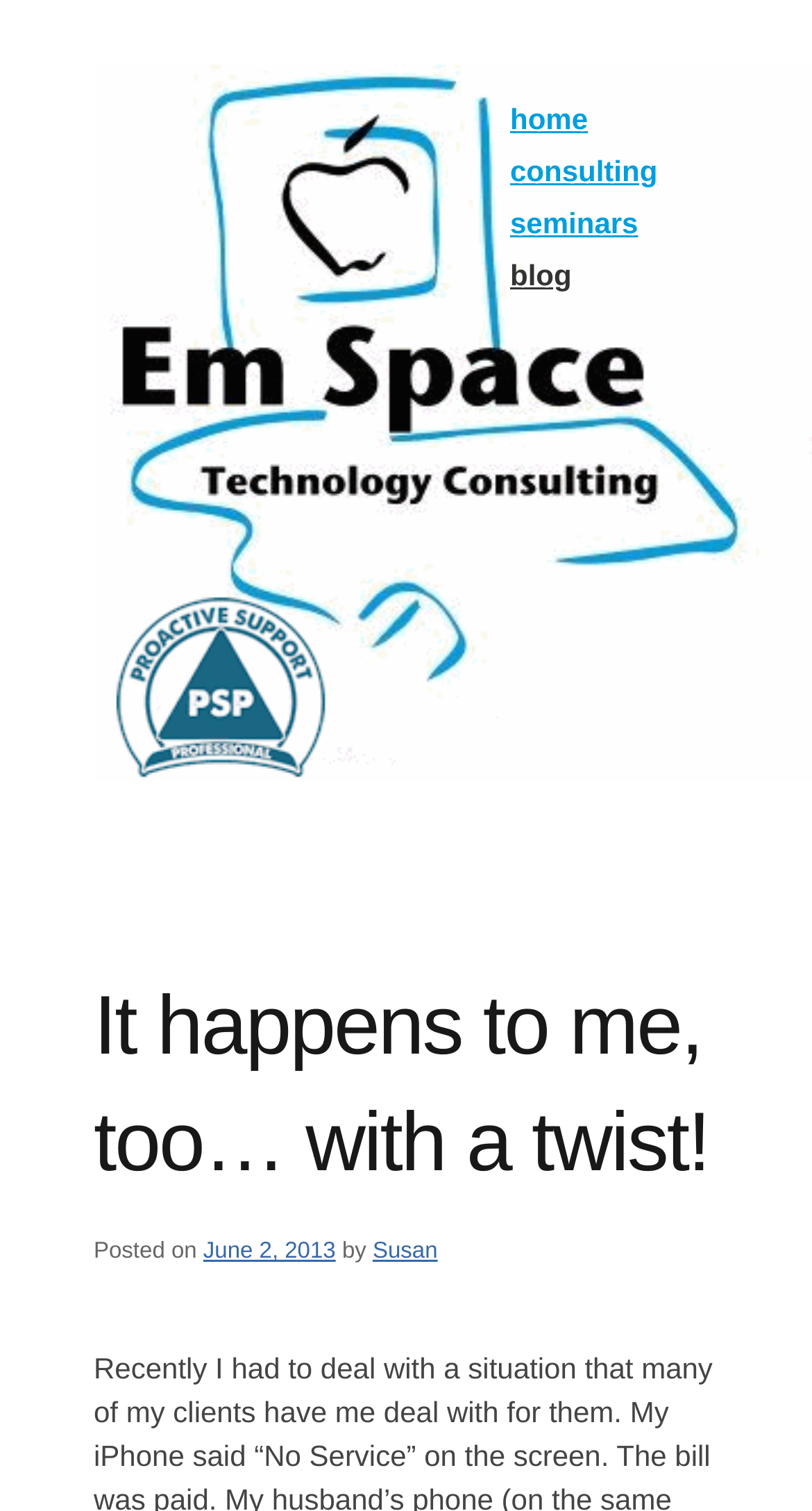Generate the text of the webpage's primary heading.

It happens to me, too… with a twist!